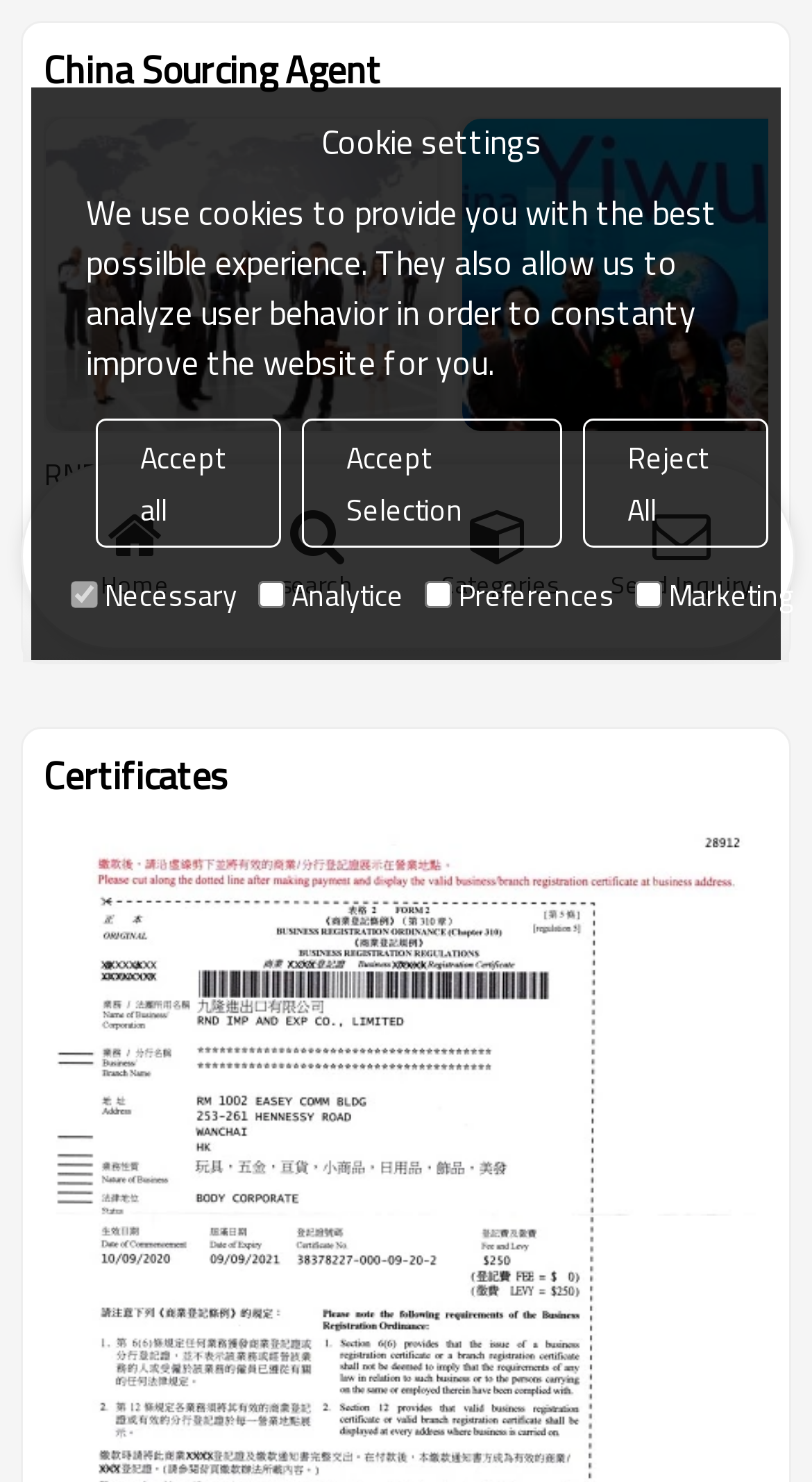Based on the element description: "Accept all", identify the UI element and provide its bounding box coordinates. Use four float numbers between 0 and 1, [left, top, right, bottom].

[0.119, 0.283, 0.347, 0.37]